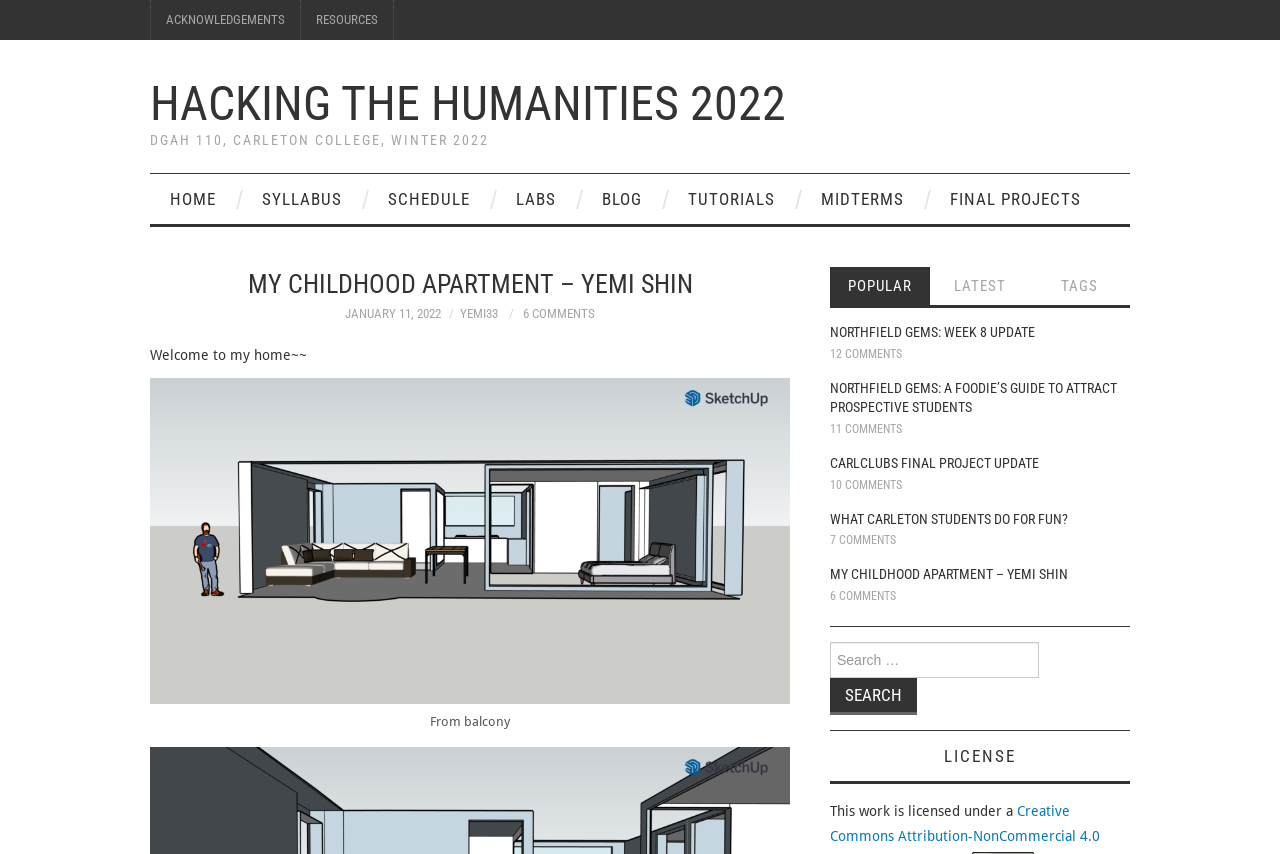How many comments does the blog post 'NORTHFIELD GEMS: WEEK 8 UPDATE' have?
Please answer the question with a single word or phrase, referencing the image.

12 COMMENTS